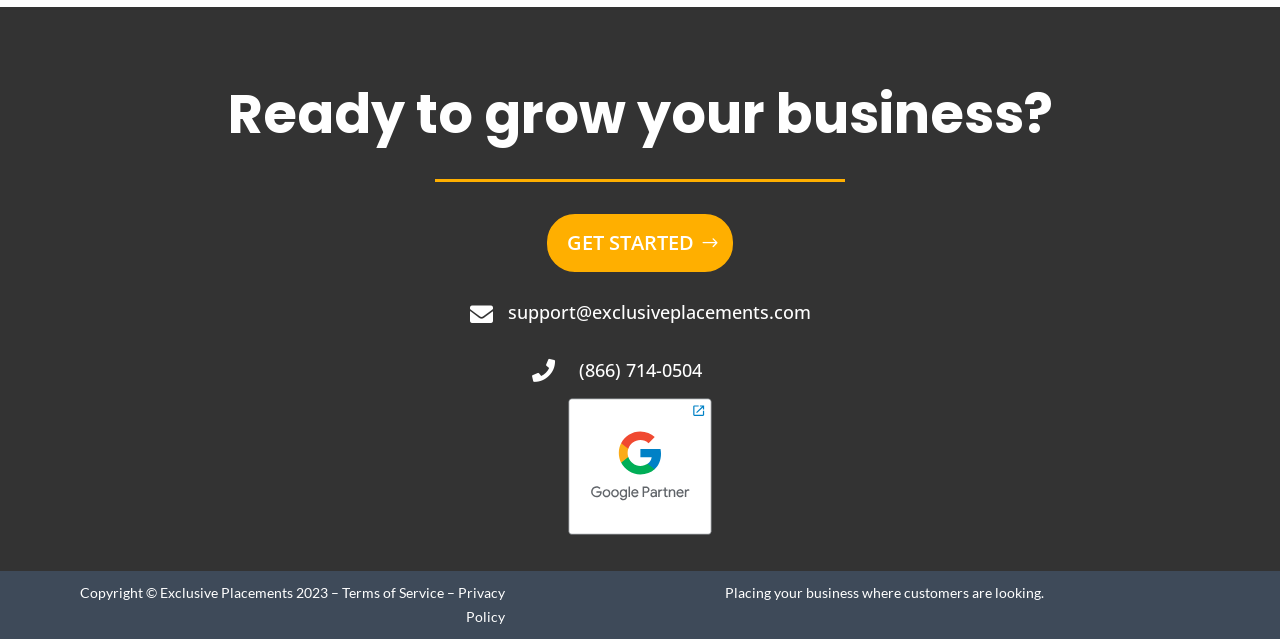What is the phone number on the webpage?
From the details in the image, provide a complete and detailed answer to the question.

I found the phone number by looking at the LayoutTable element with bounding box coordinates [0.415, 0.561, 0.585, 0.6] and its child element, a link with text '(866) 714-0504'.